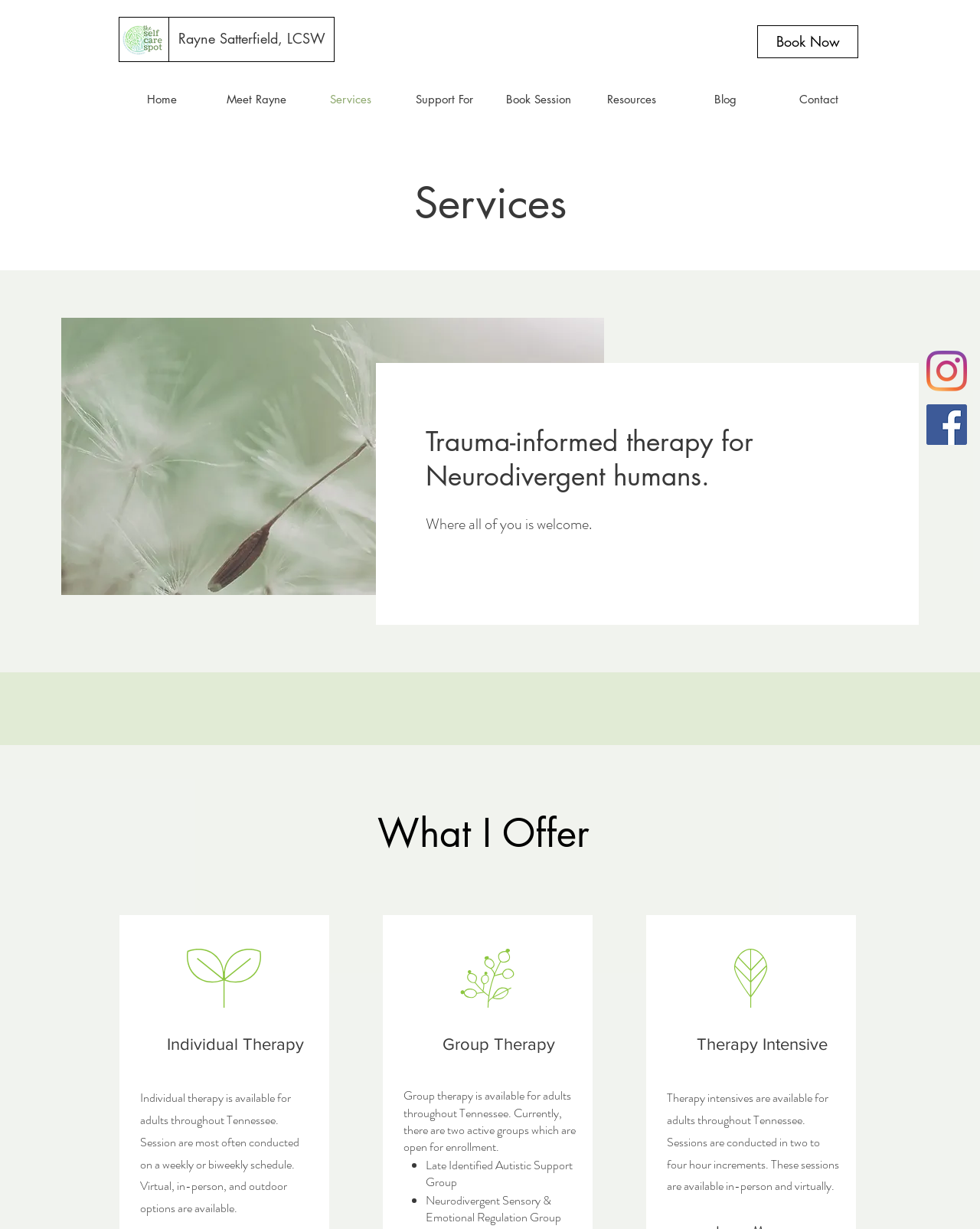Determine the bounding box of the UI component based on this description: "Rayne Satterfield, LCSW". The bounding box coordinates should be four float values between 0 and 1, i.e., [left, top, right, bottom].

[0.177, 0.02, 0.337, 0.043]